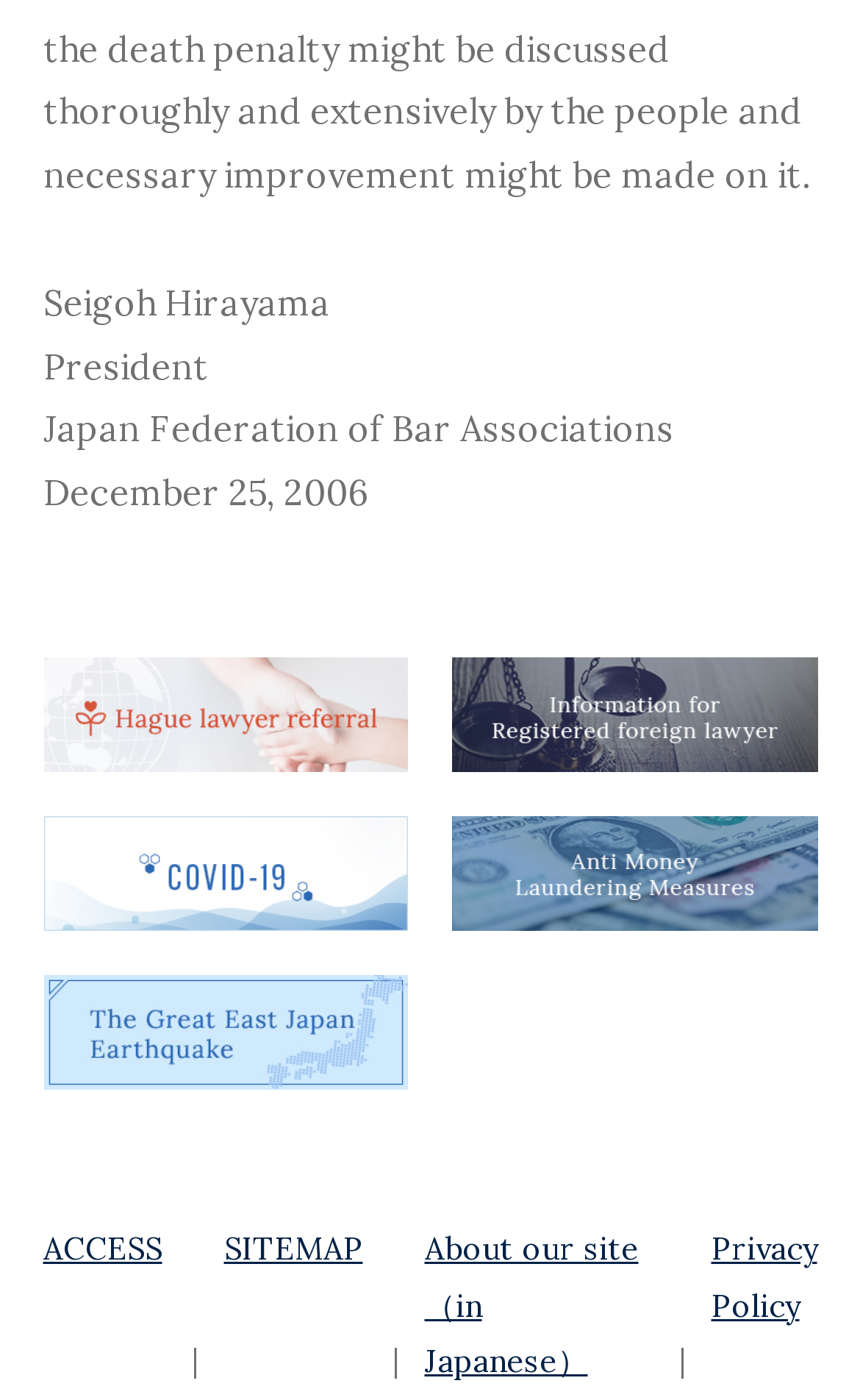Who is the president of Japan Federation of Bar Associations?
Please provide a single word or phrase in response based on the screenshot.

Seigoh Hirayama